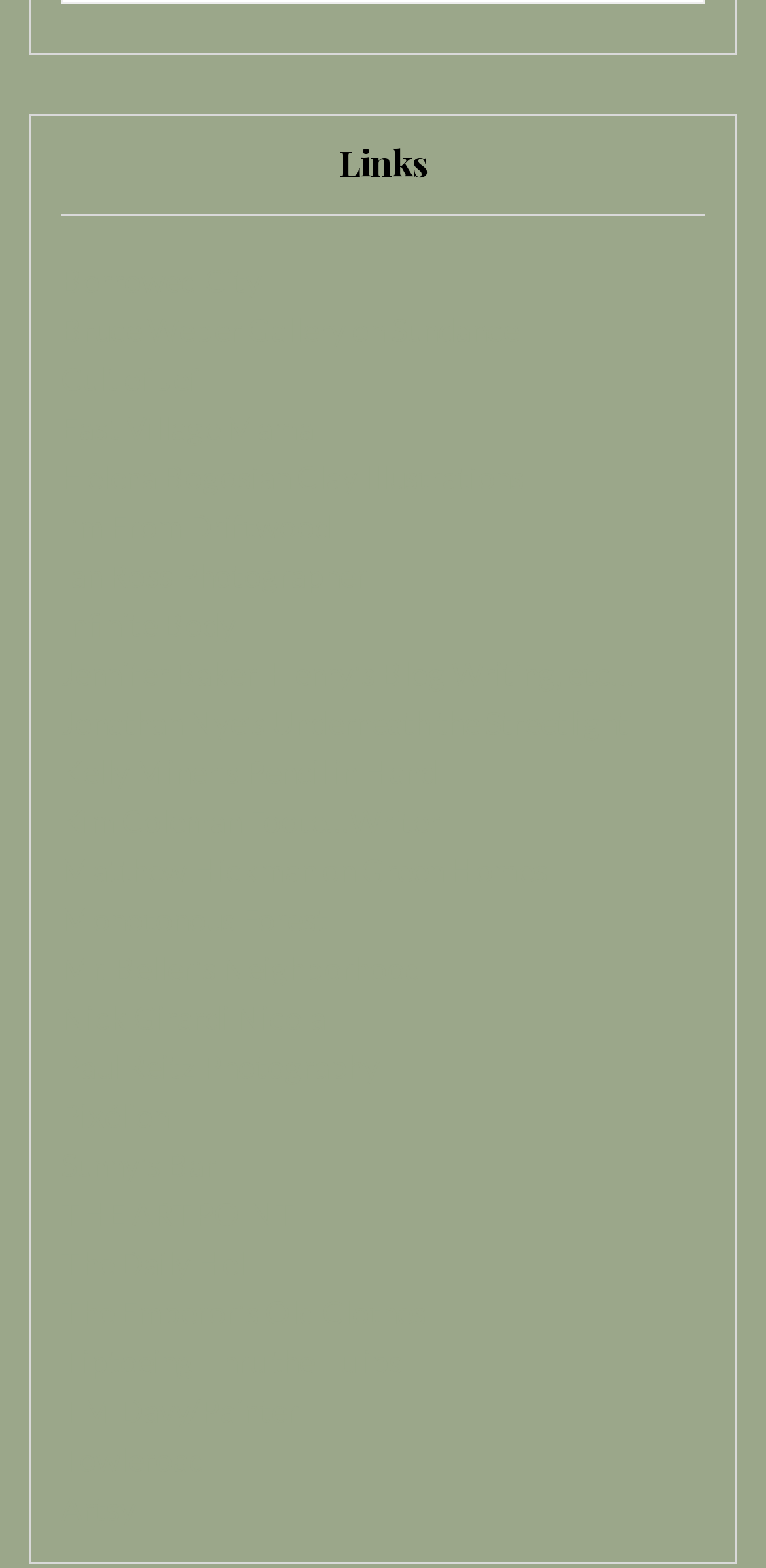Identify the coordinates of the bounding box for the element described below: "Helena Bogosian Clay Illustrations". Return the coordinates as four float numbers between 0 and 1: [left, top, right, bottom].

[0.079, 0.292, 0.685, 0.316]